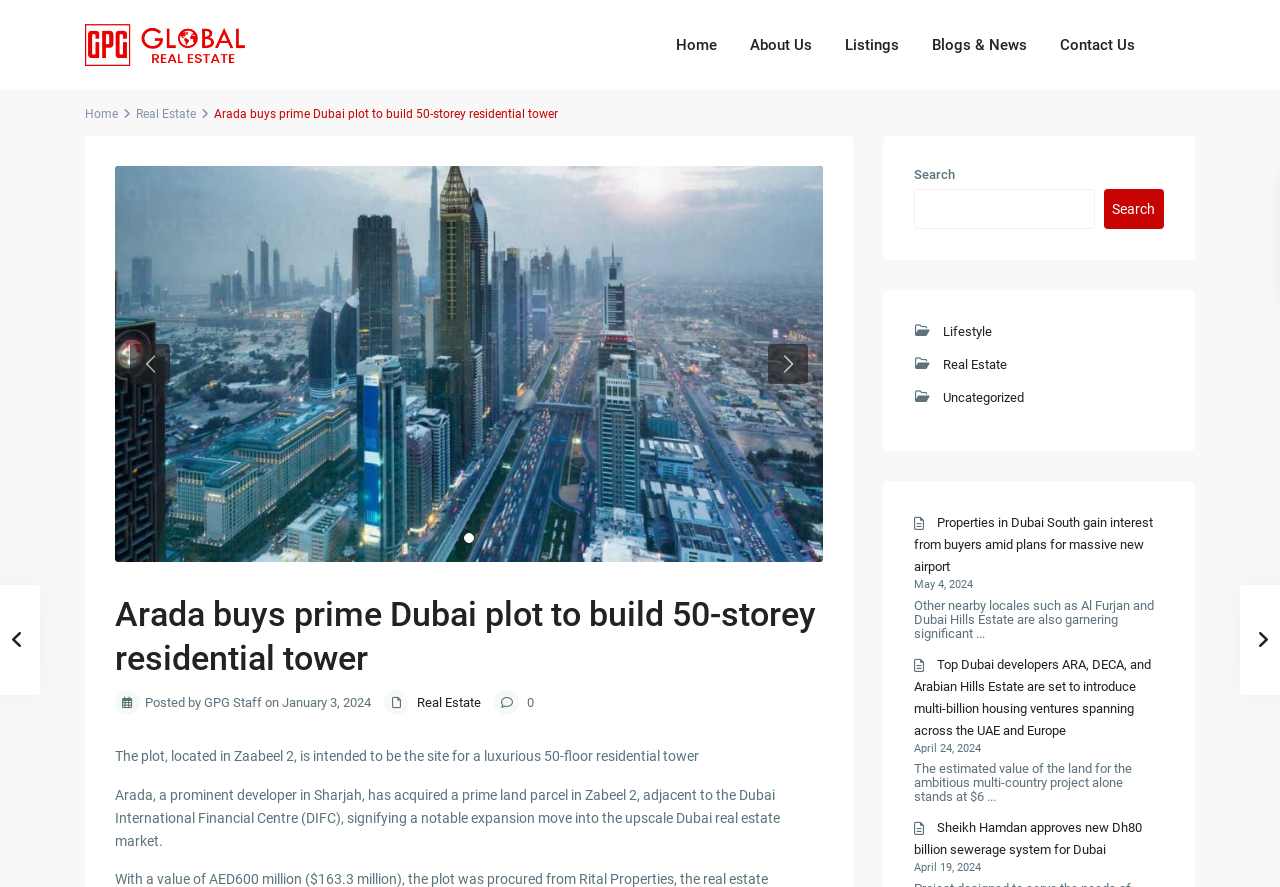Please find the bounding box for the following UI element description. Provide the coordinates in (top-left x, top-left y, bottom-right x, bottom-right y) format, with values between 0 and 1: Home

[0.516, 0.0, 0.572, 0.101]